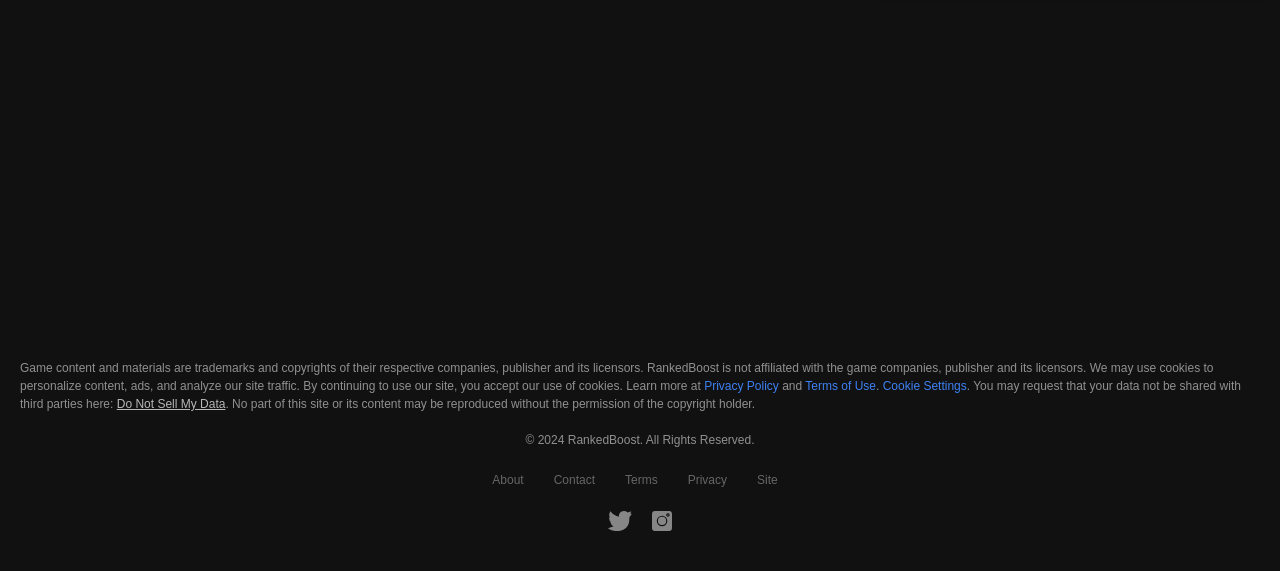Please provide a comprehensive response to the question below by analyzing the image: 
What is the name of the website?

I found the name of the website by looking at the StaticText element with the text 'RankedBoost' located at the bottom of the webpage, near the copyright information.